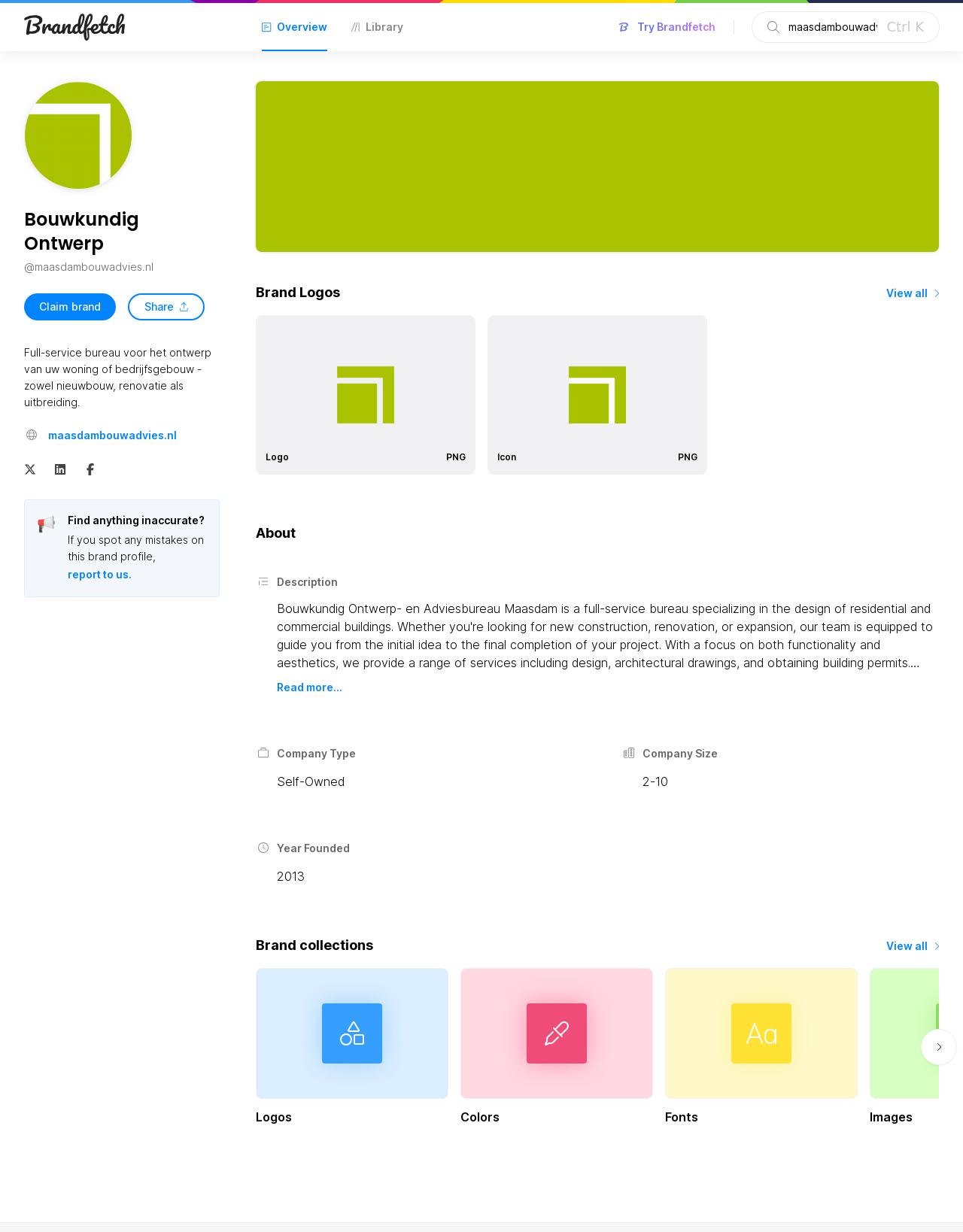Find the bounding box coordinates of the element to click in order to complete this instruction: "Share Communal Trees". The bounding box coordinates must be four float numbers between 0 and 1, denoted as [left, top, right, bottom].

None